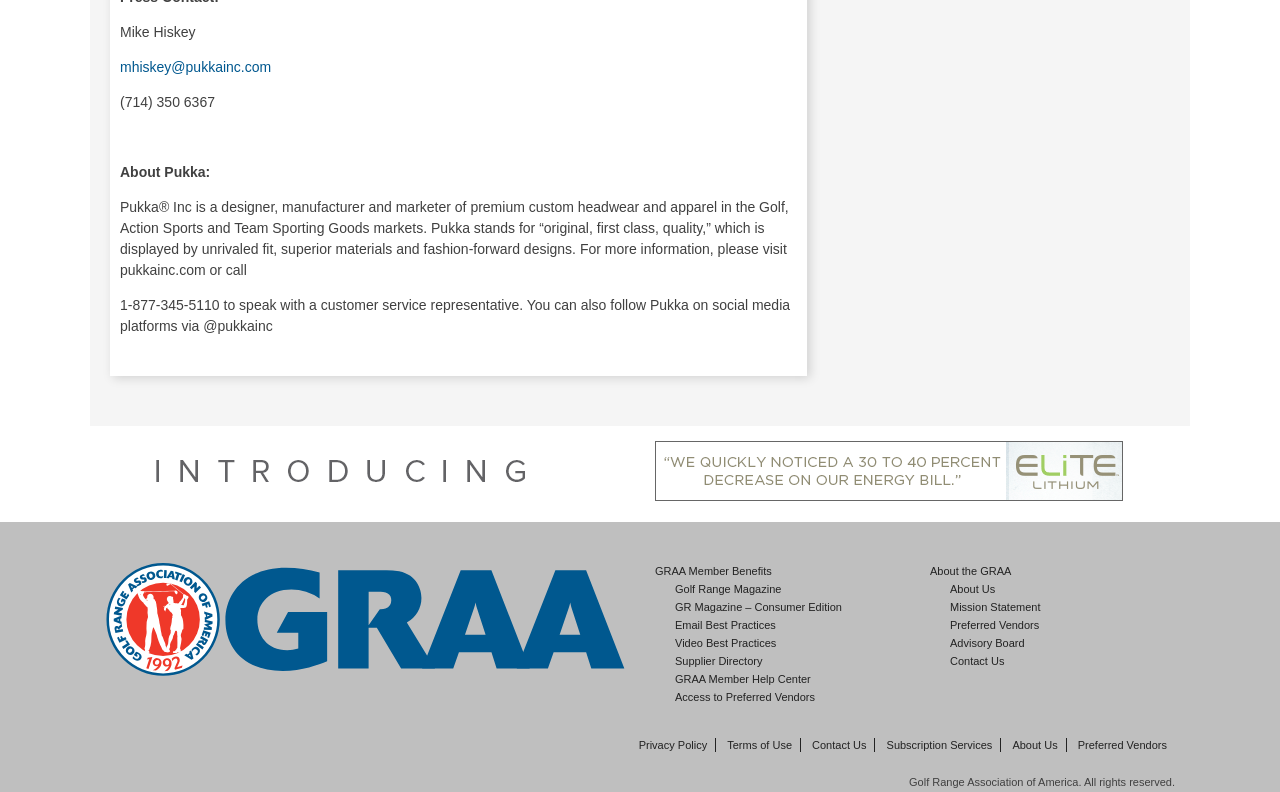Determine the bounding box coordinates of the area to click in order to meet this instruction: "Check the 'Recent Posts'".

None